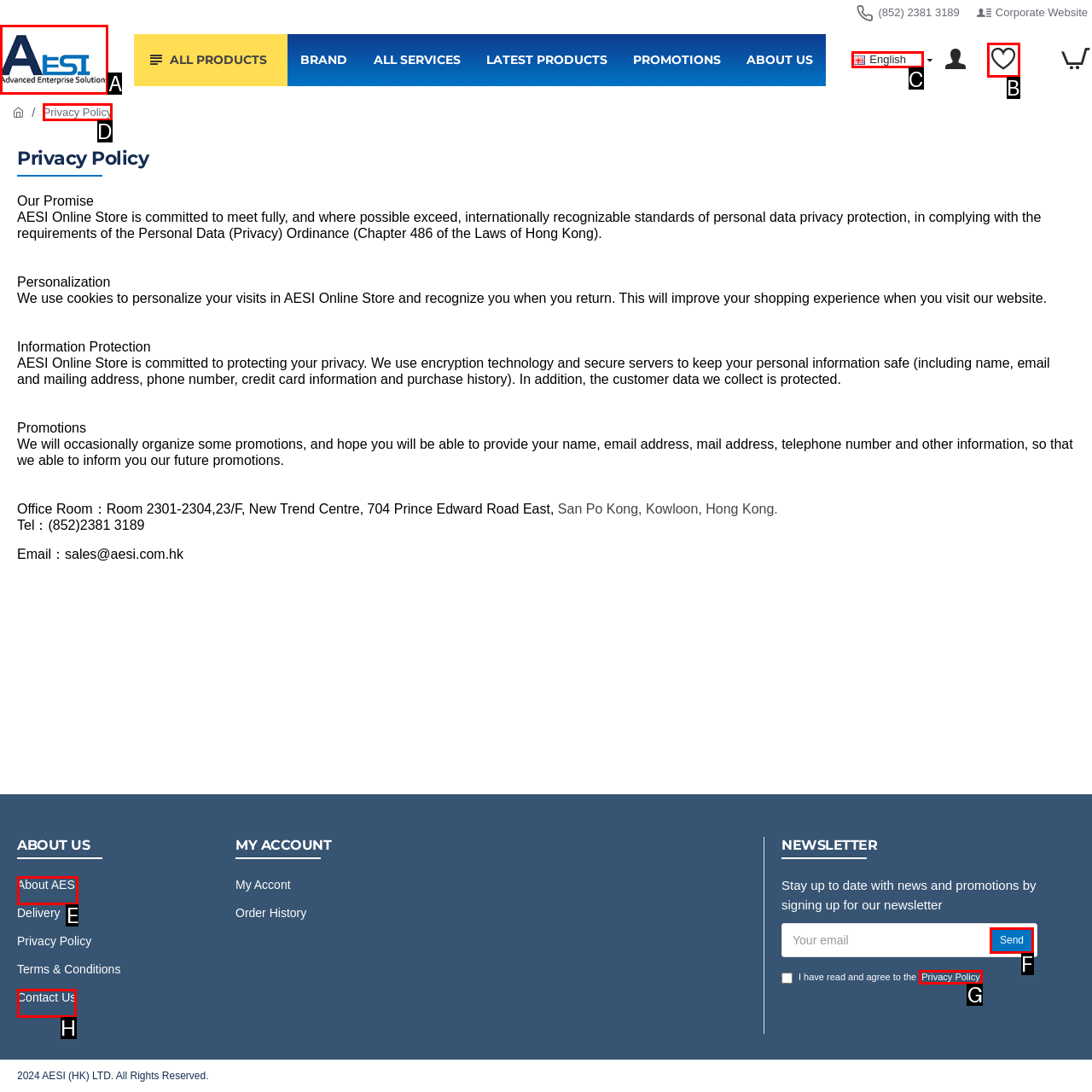Determine which UI element you should click to perform the task: Click the 'AESI Shop' link
Provide the letter of the correct option from the given choices directly.

A